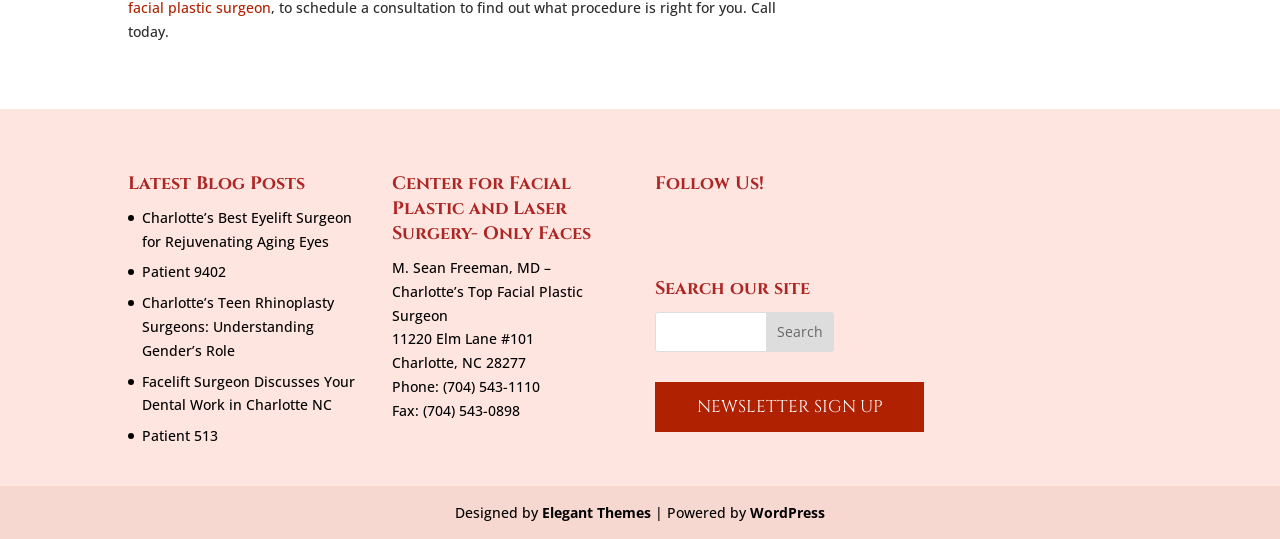Locate the bounding box for the described UI element: "Newsletter Sign Up". Ensure the coordinates are four float numbers between 0 and 1, formatted as [left, top, right, bottom].

[0.512, 0.709, 0.722, 0.802]